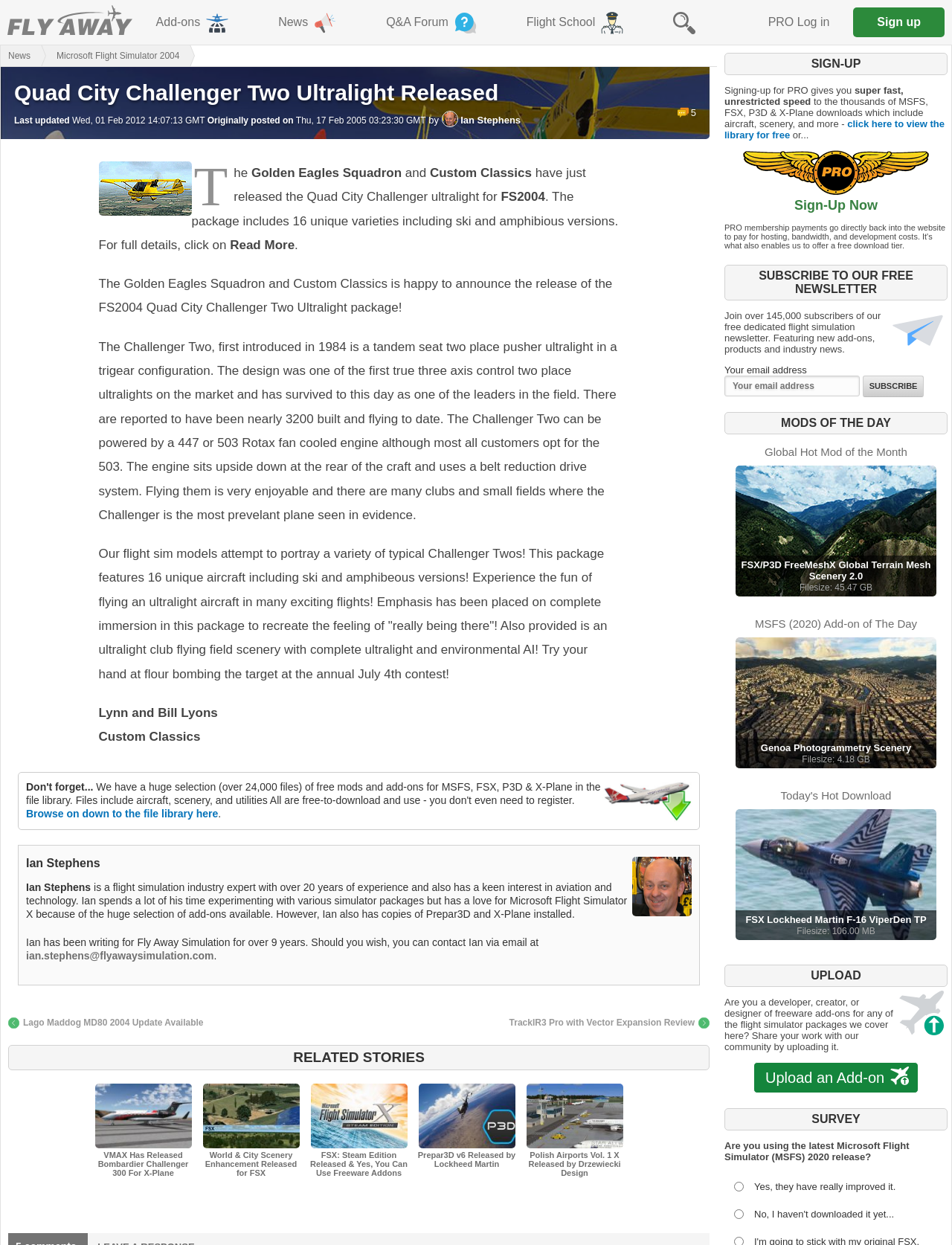What is the name of the ultralight aircraft released by Golden Eagles Squadron and Custom Classics?
Please provide a single word or phrase answer based on the image.

Quad City Challenger